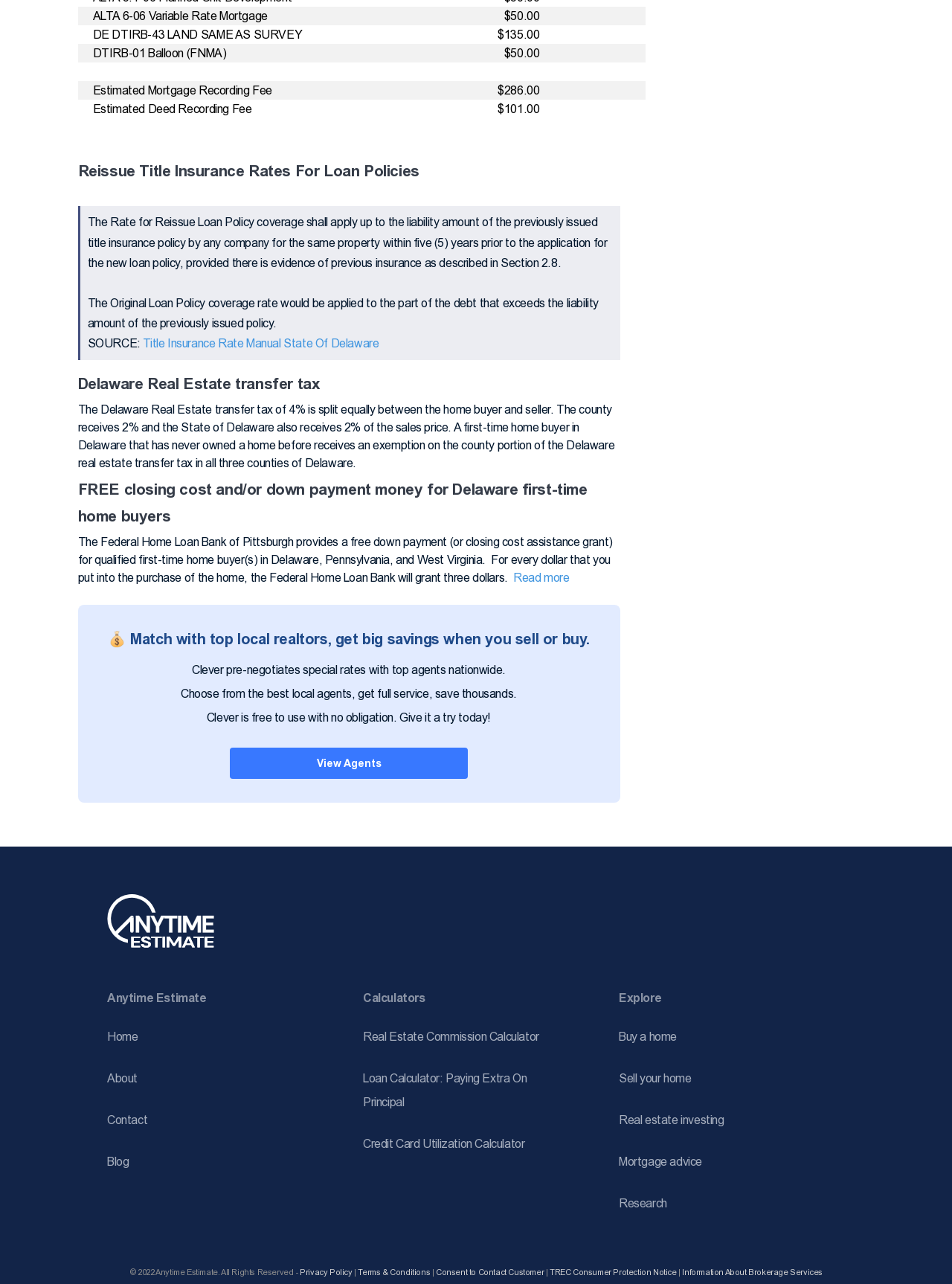Select the bounding box coordinates of the element I need to click to carry out the following instruction: "Explore Buy a home".

[0.65, 0.792, 0.838, 0.824]